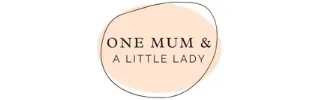Break down the image and provide a full description, noting any significant aspects.

The image features the logo of "One Mum & A Little Lady," elegantly designed with a playful oval shape and a soft peach background that highlights the brand name. The typography combines a classic serif font for "One Mum &" with a contemporary sans-serif type for "A Little Lady," creating a charming contrast. This logo embodies a focus on sustainable living and eco-friendly practices, reflecting the blog's mission to provide practical tips and resources for a healthier lifestyle for families. It emphasizes a nurturing and approachable ethos, inviting readers to explore a wide range of topics related to motherhood, wellness, and eco-conscious living.